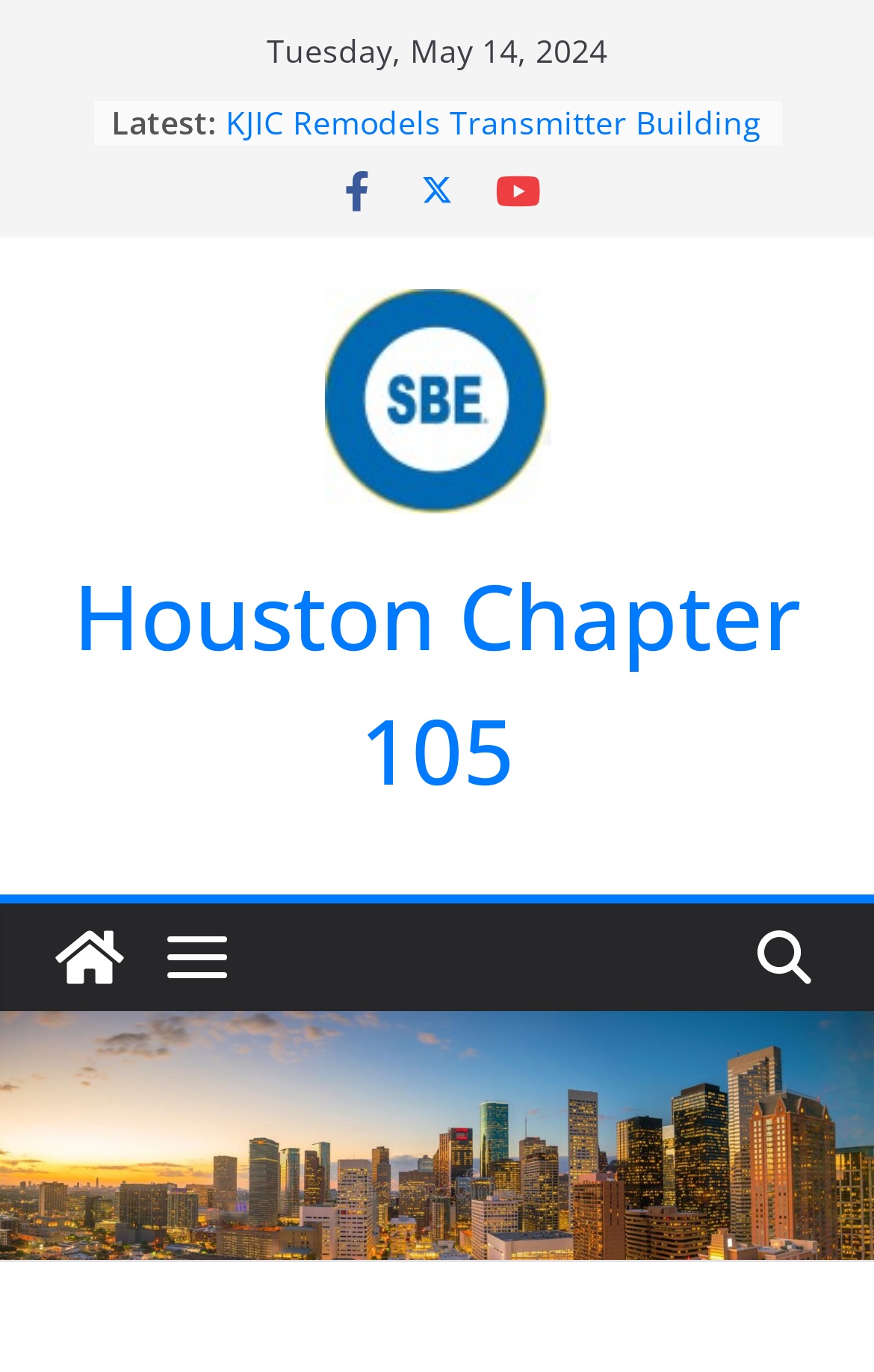Please provide a comprehensive response to the question below by analyzing the image: 
What is the text of the first link in the list?

The first link in the list is 'KJIC Remodels Transmitter Building', which is located below the 'Latest:' text.